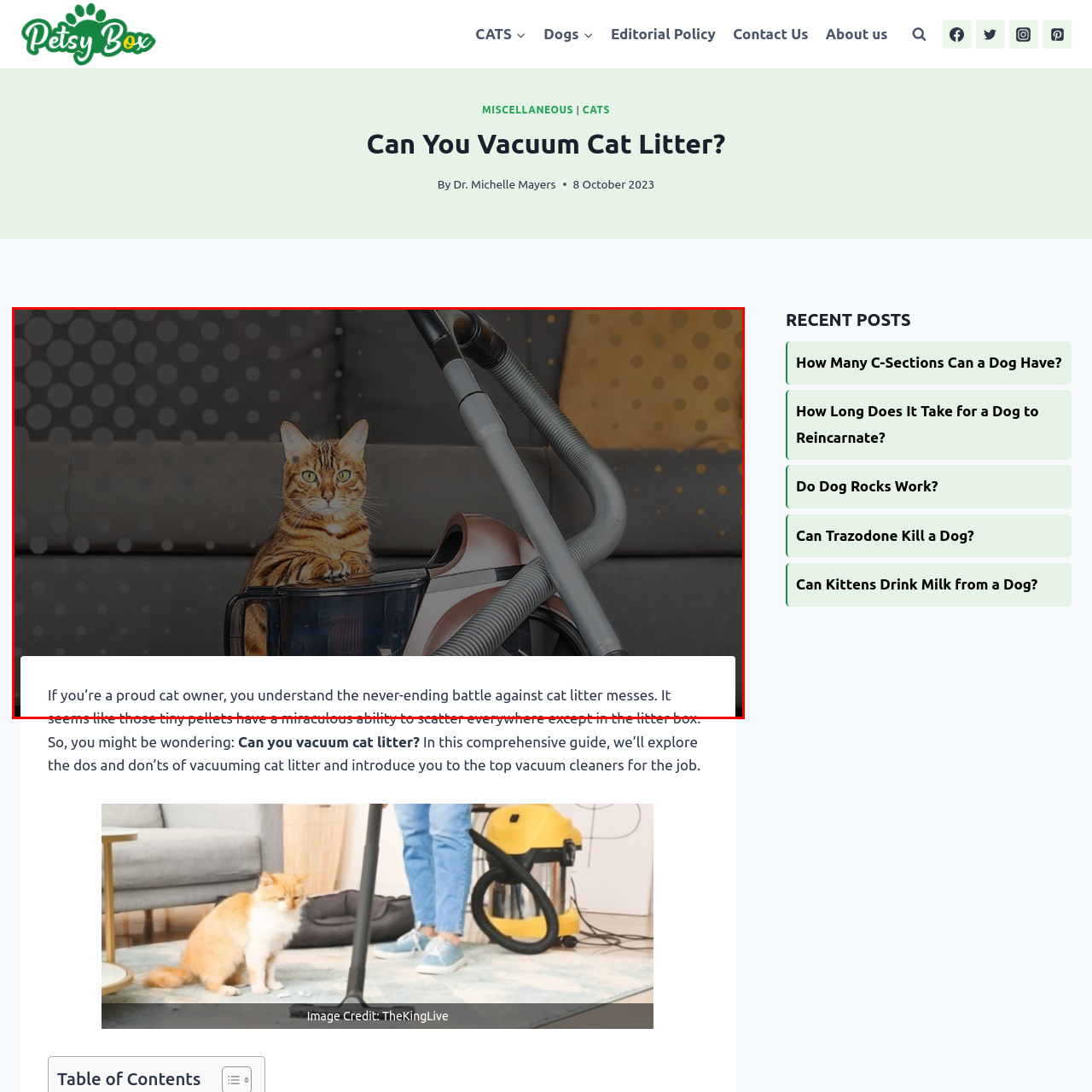Provide a comprehensive description of the content within the red-highlighted area of the image.

In this engaging image, a tabby cat sits comfortably atop a modern vacuum cleaner, embodying the quintessential struggle of cat owners against persistent litter messes. The vacuum cleaner, designed for effective cleaning, features a sleek, contemporary design that complements the cozy interior setting. The cat, with its bright golden fur and attentive expression, seems to emphasize the sentiment of frustration felt by many pet owners: the notorious ability of cat litter to escape its intended box. The background hints at a homely atmosphere, reinforcing the connection between pet ownership and domestic upkeep. Accompanying the image, a caption highlights the challenges of maintaining cleanliness while sharing a home with feline companions.